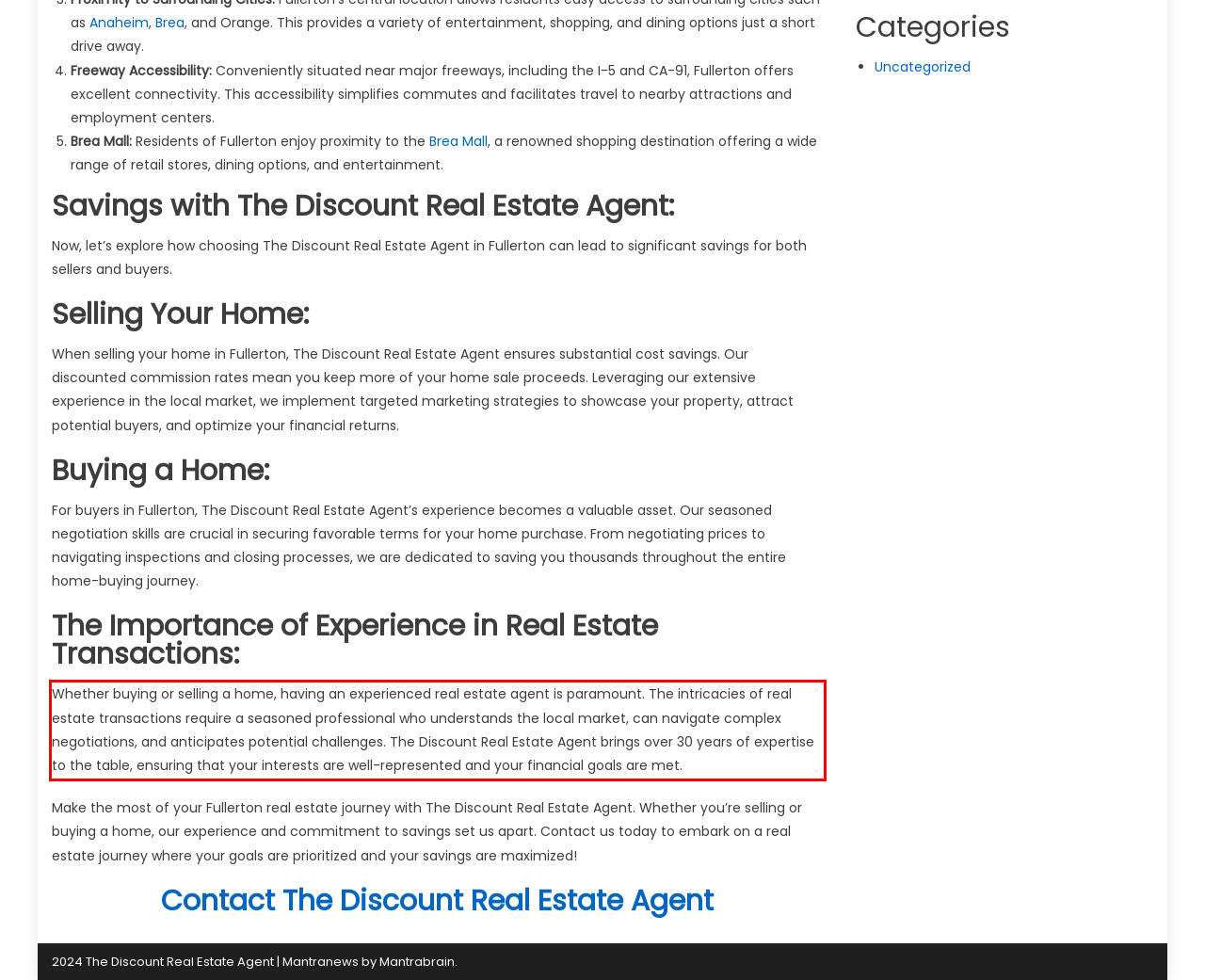View the screenshot of the webpage and identify the UI element surrounded by a red bounding box. Extract the text contained within this red bounding box.

Whether buying or selling a home, having an experienced real estate agent is paramount. The intricacies of real estate transactions require a seasoned professional who understands the local market, can navigate complex negotiations, and anticipates potential challenges. The Discount Real Estate Agent brings over 30 years of expertise to the table, ensuring that your interests are well-represented and your financial goals are met.